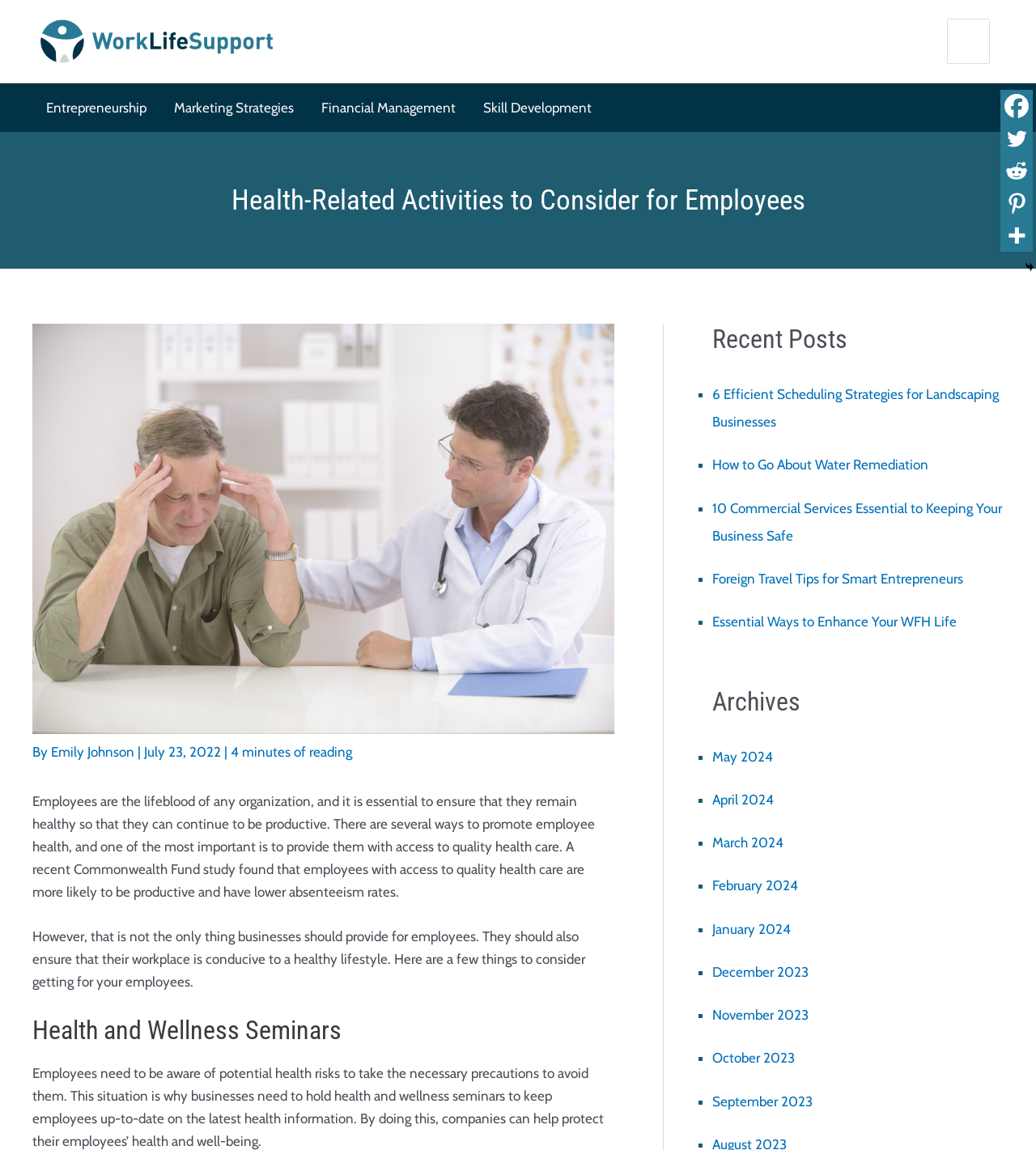Determine the bounding box coordinates for the element that should be clicked to follow this instruction: "View recent post about Efficient Scheduling Strategies for Landscaping Businesses". The coordinates should be given as four float numbers between 0 and 1, in the format [left, top, right, bottom].

[0.688, 0.336, 0.964, 0.374]